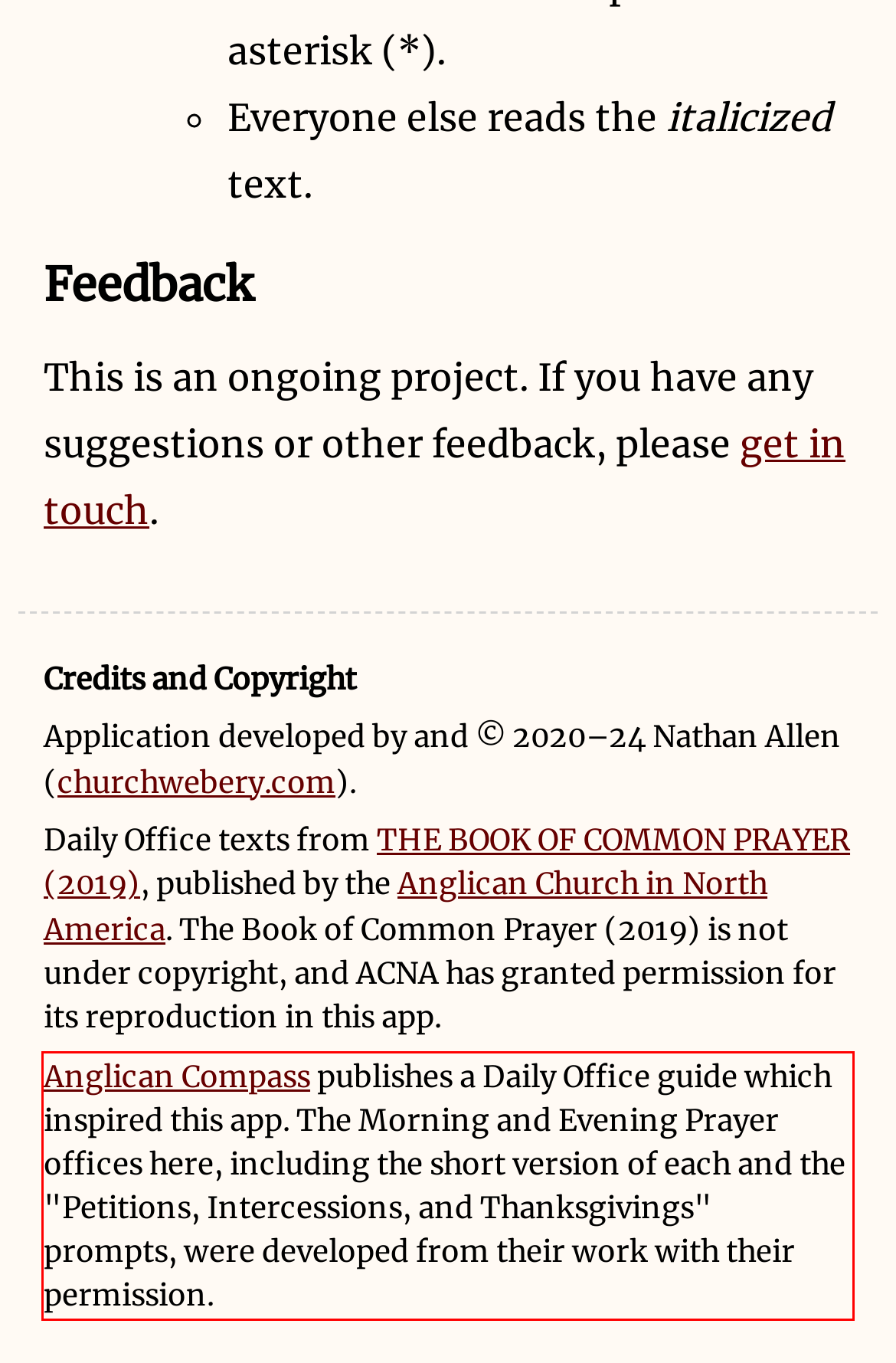You have a screenshot of a webpage where a UI element is enclosed in a red rectangle. Perform OCR to capture the text inside this red rectangle.

Anglican Compass publishes a Daily Office guide which inspired this app. The Morning and Evening Prayer offices here, including the short version of each and the "Petitions, Intercessions, and Thanksgivings" prompts, were developed from their work with their permission.